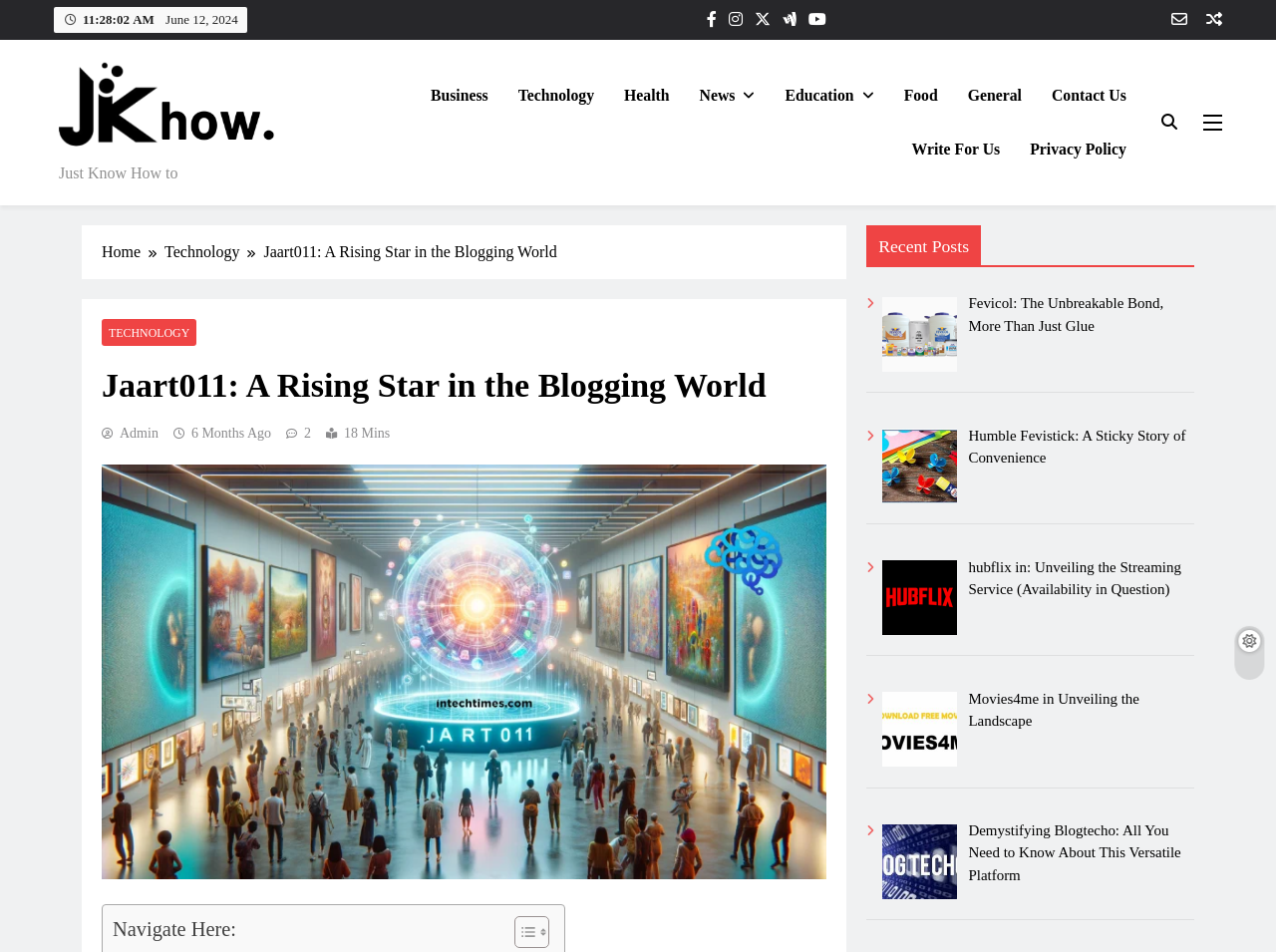Identify the coordinates of the bounding box for the element that must be clicked to accomplish the instruction: "Click on the 'Toggle Table of Content' button".

[0.392, 0.962, 0.427, 0.997]